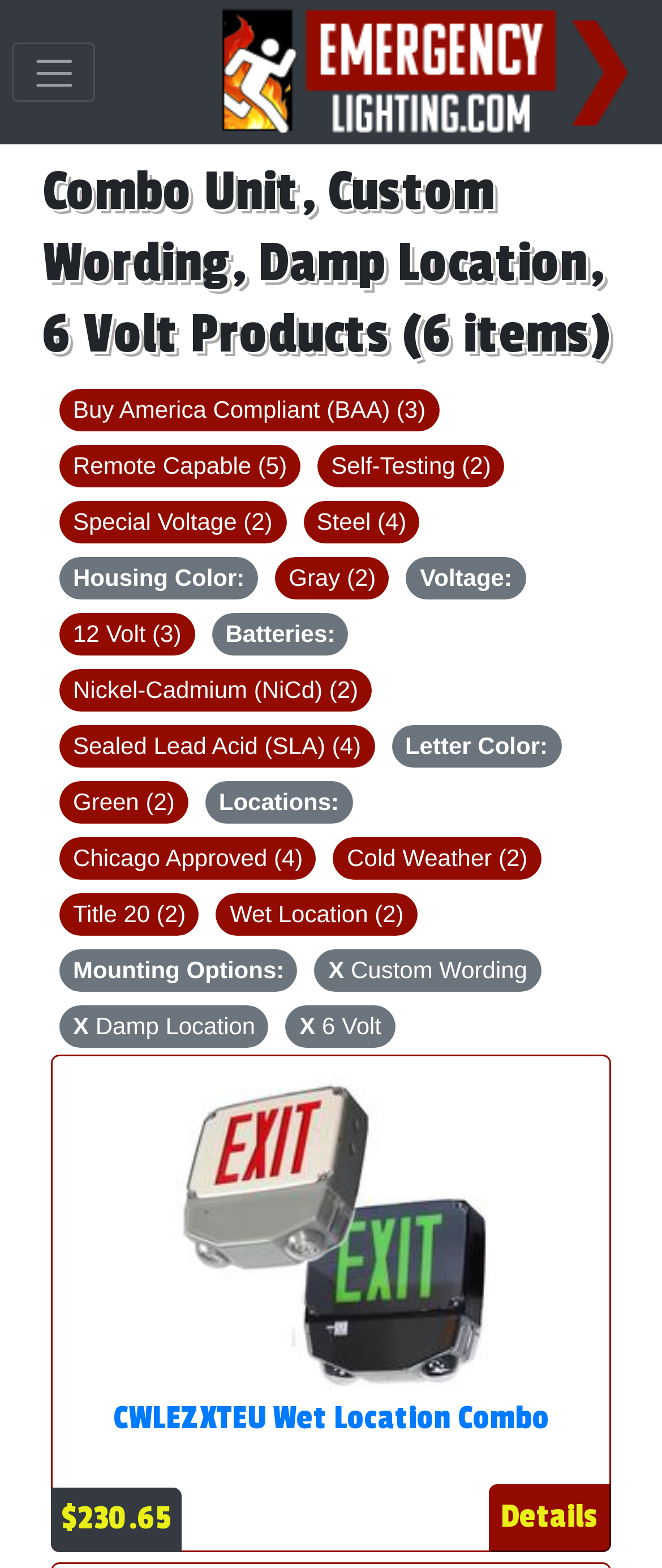Extract the heading text from the webpage.

Combo Unit, Custom Wording, Damp Location, 6 Volt Products (6 items)